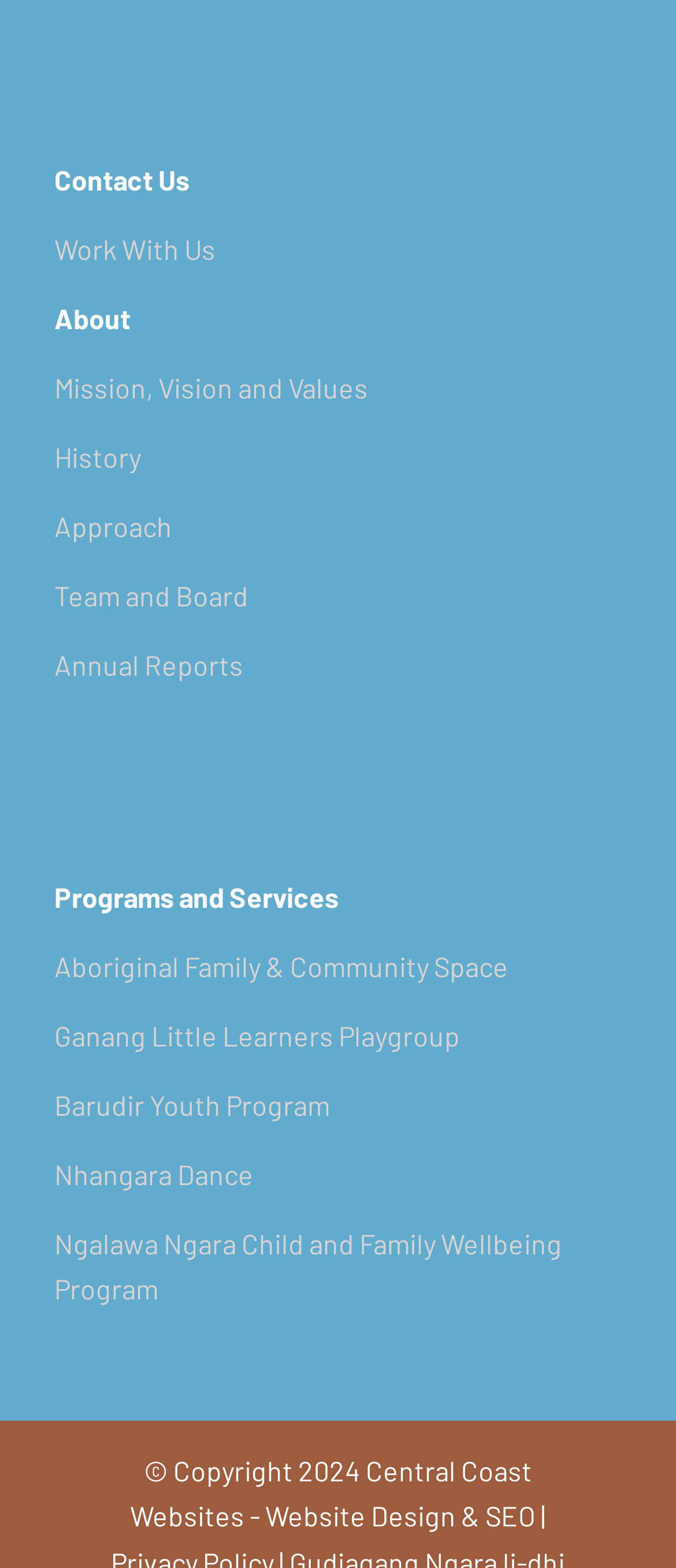Use the details in the image to answer the question thoroughly: 
What is the organization's mission?

Based on the navigation links at the top of the webpage, I found a link labeled 'Mission, Vision and Values', which suggests that the organization has a mission and values that can be accessed through this link.